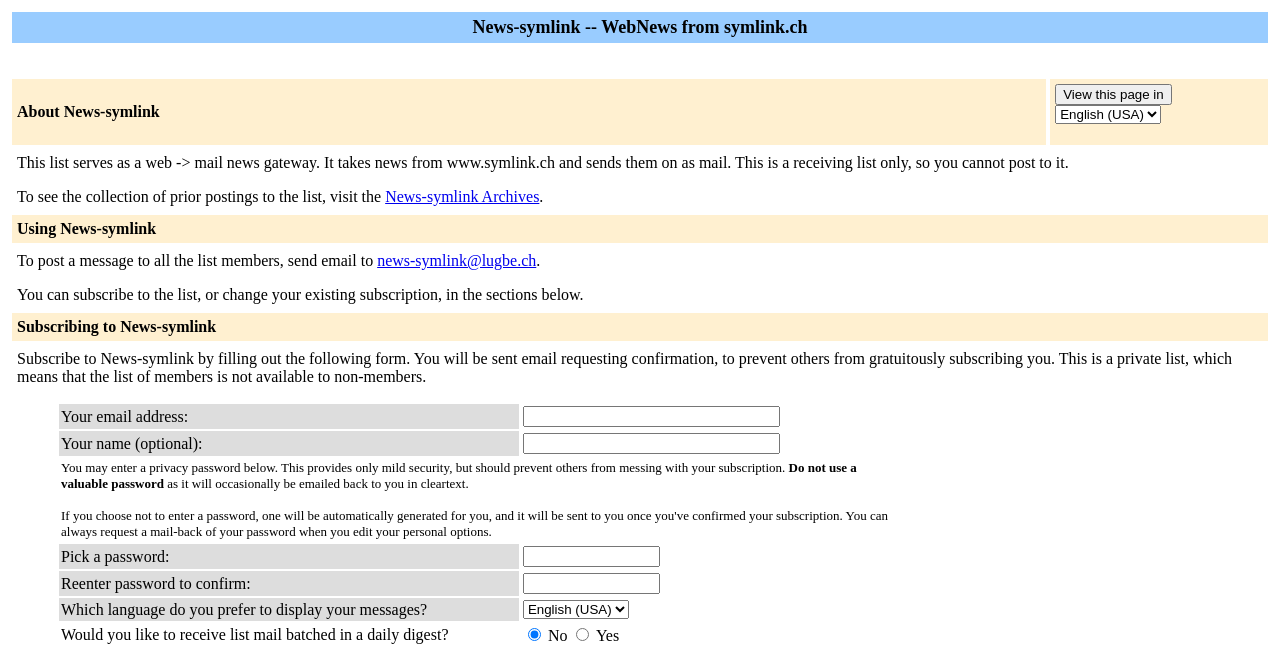Show the bounding box coordinates for the HTML element as described: "name="email"".

[0.409, 0.624, 0.609, 0.656]